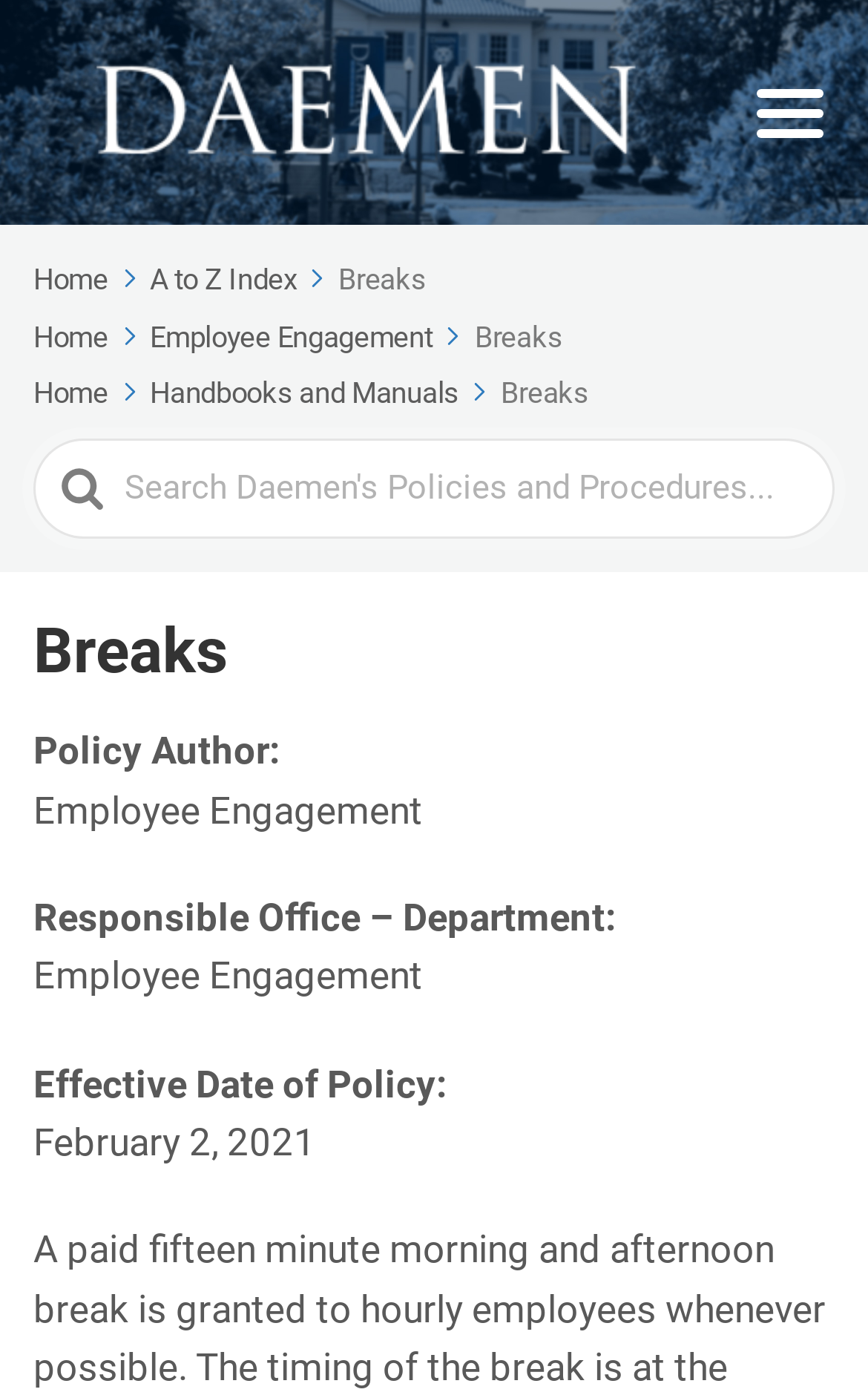How many links are there in the layout table?
Based on the image, answer the question in a detailed manner.

The layout table contains 6 links, which are 'Home', 'A to Z Index', 'Home', 'Employee Engagement', 'Home', and 'Handbooks and Manuals'. These links are arranged in a table structure and have corresponding images next to them.